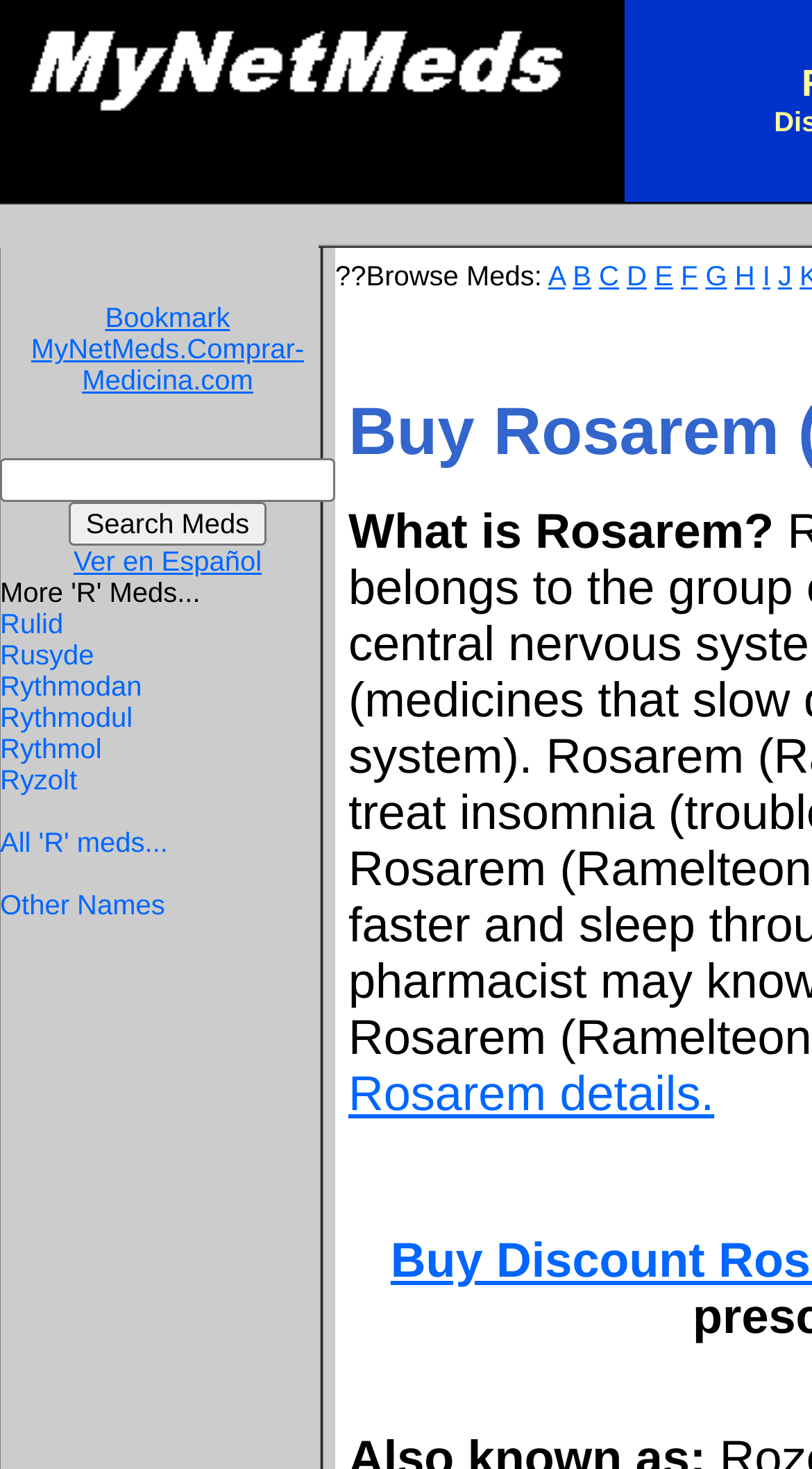Find the bounding box coordinates for the HTML element specified by: "D".

[0.772, 0.177, 0.797, 0.198]